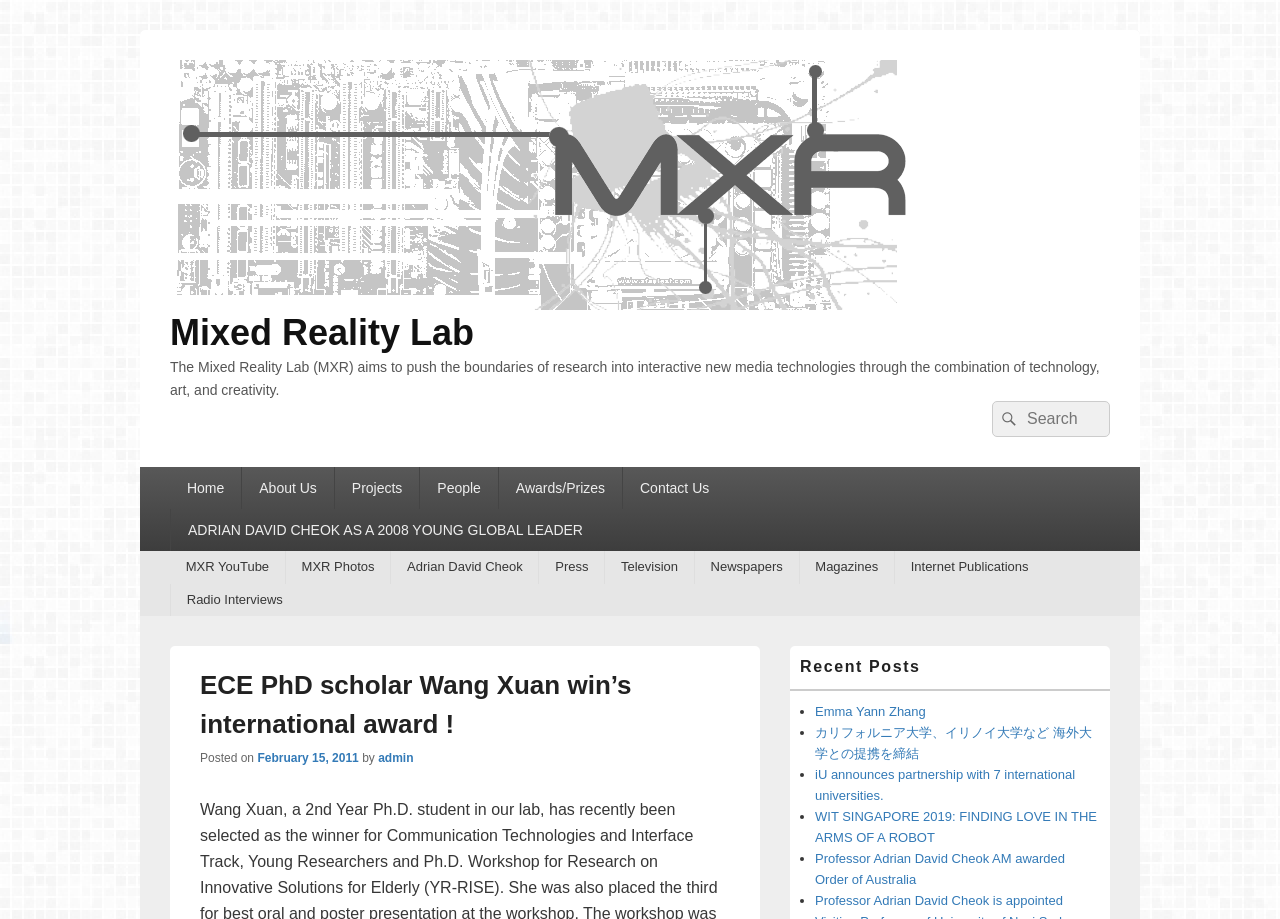Find the bounding box coordinates of the area to click in order to follow the instruction: "Go to the home page".

[0.133, 0.508, 0.189, 0.554]